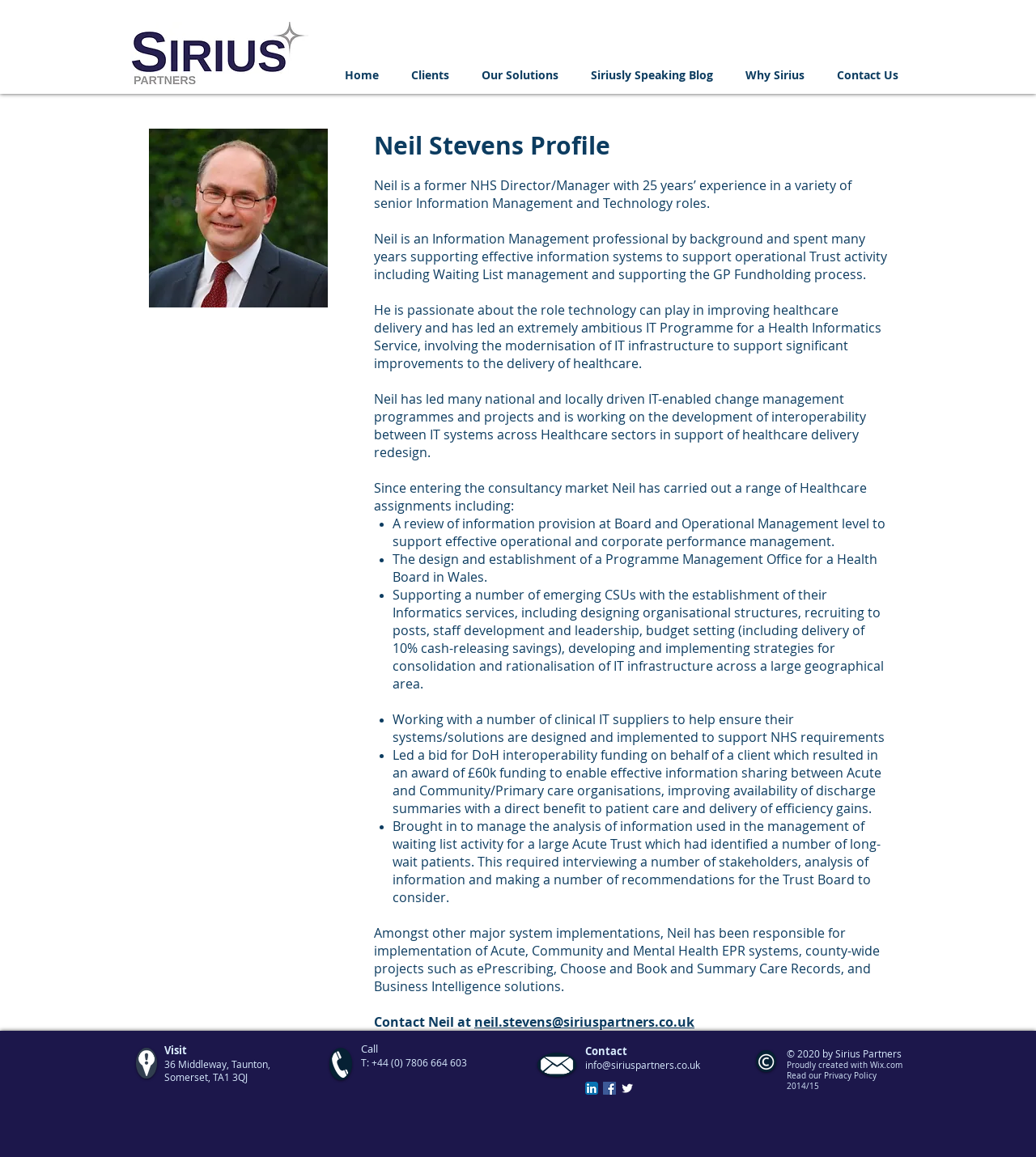Determine the bounding box coordinates of the section I need to click to execute the following instruction: "Contact Neil at". Provide the coordinates as four float numbers between 0 and 1, i.e., [left, top, right, bottom].

[0.458, 0.876, 0.67, 0.891]